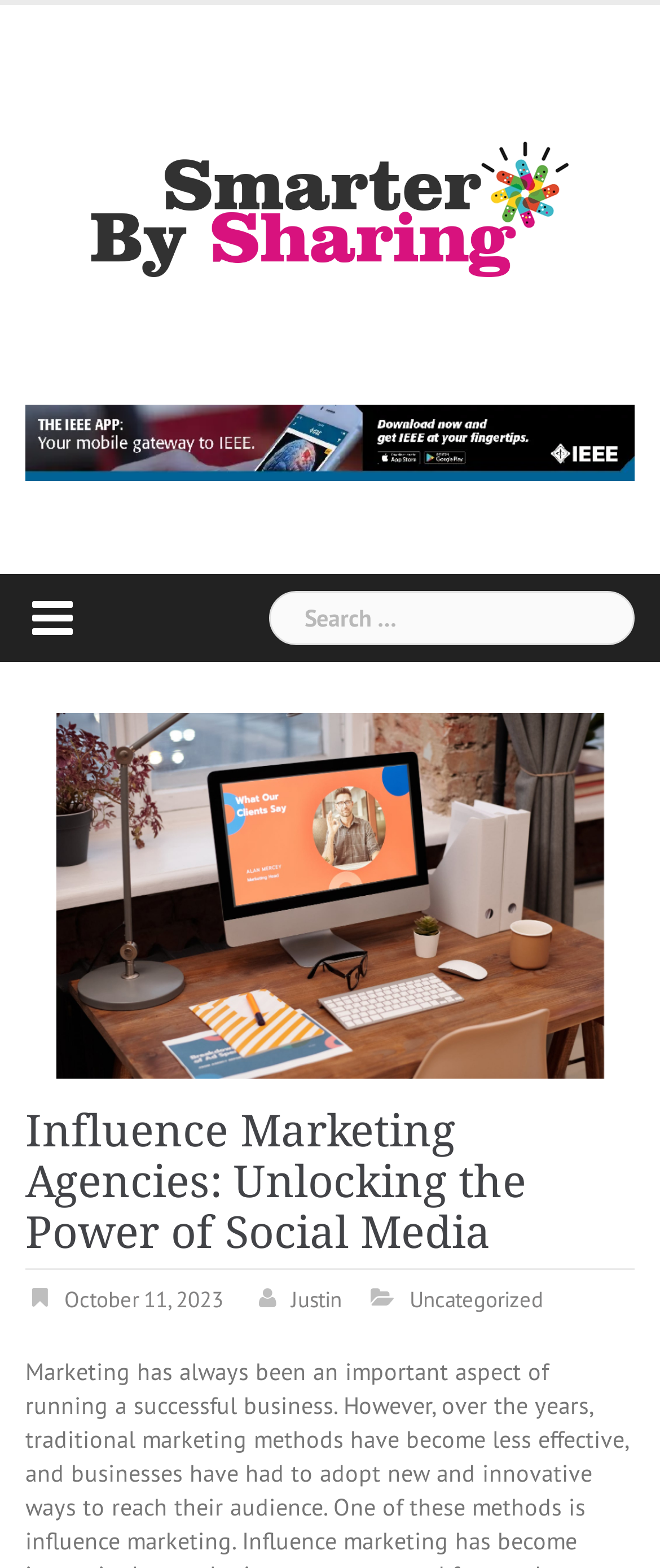Who is the author of the latest article?
Please look at the screenshot and answer in one word or a short phrase.

Justin